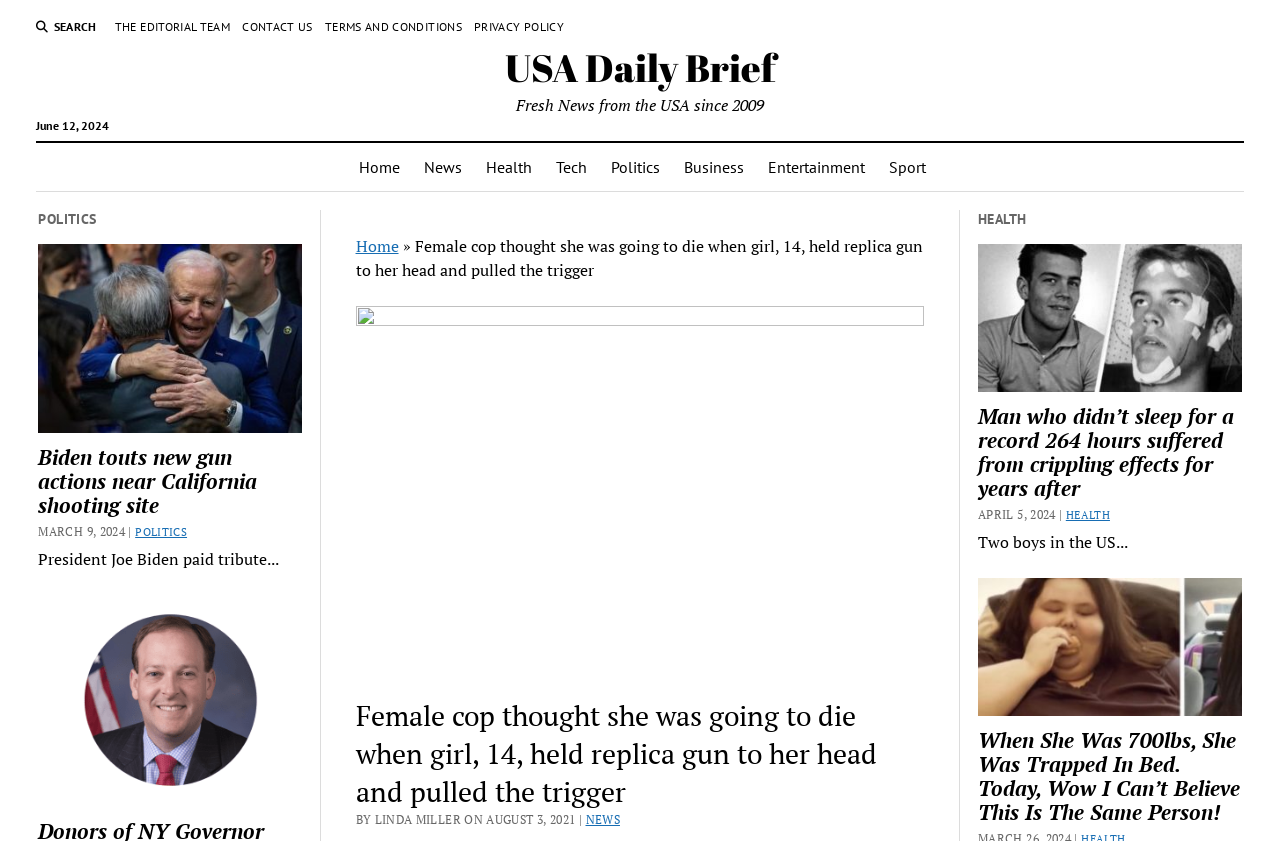Extract the bounding box coordinates of the UI element described by: "Business". The coordinates should include four float numbers ranging from 0 to 1, e.g., [left, top, right, bottom].

[0.525, 0.17, 0.59, 0.227]